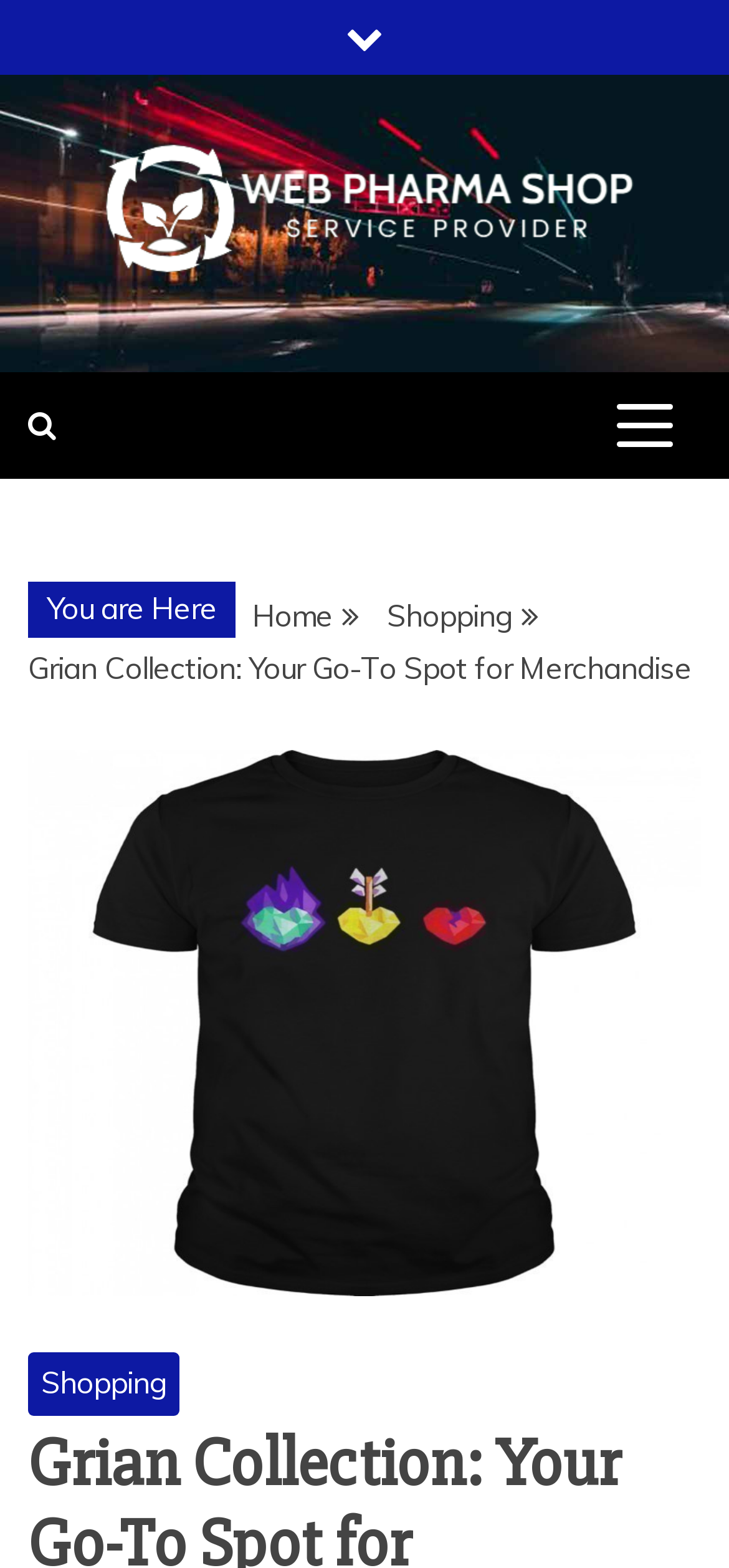Describe all the key features of the webpage in detail.

The webpage is titled "Grian Collection: Your Go-To Spot for Merchandise – Web Pharma Shop". At the top-left corner, there is a link with a font awesome icon. Next to it, there is a link with the text "Web Pharma Shop" accompanied by an image with the same text. 

Below these elements, there is a prominent link with the text "WEB PHARMA SHOP" and a static text "SERVICE PROVIDER" to its left. On the top-right corner, there is a button with no text, which controls the primary menu.

On the left side, there is a link with another font awesome icon. Below this icon, there is a static text "You are Here" and a navigation section labeled "Breadcrumbs". The breadcrumbs section contains three links: "Home", "Shopping", and a static text "Grian Collection: Your Go-To Spot for Merchandise". Below the breadcrumbs, there is a large image with the same text as the static text.

At the bottom of the image, there is another link with the text "Shopping".